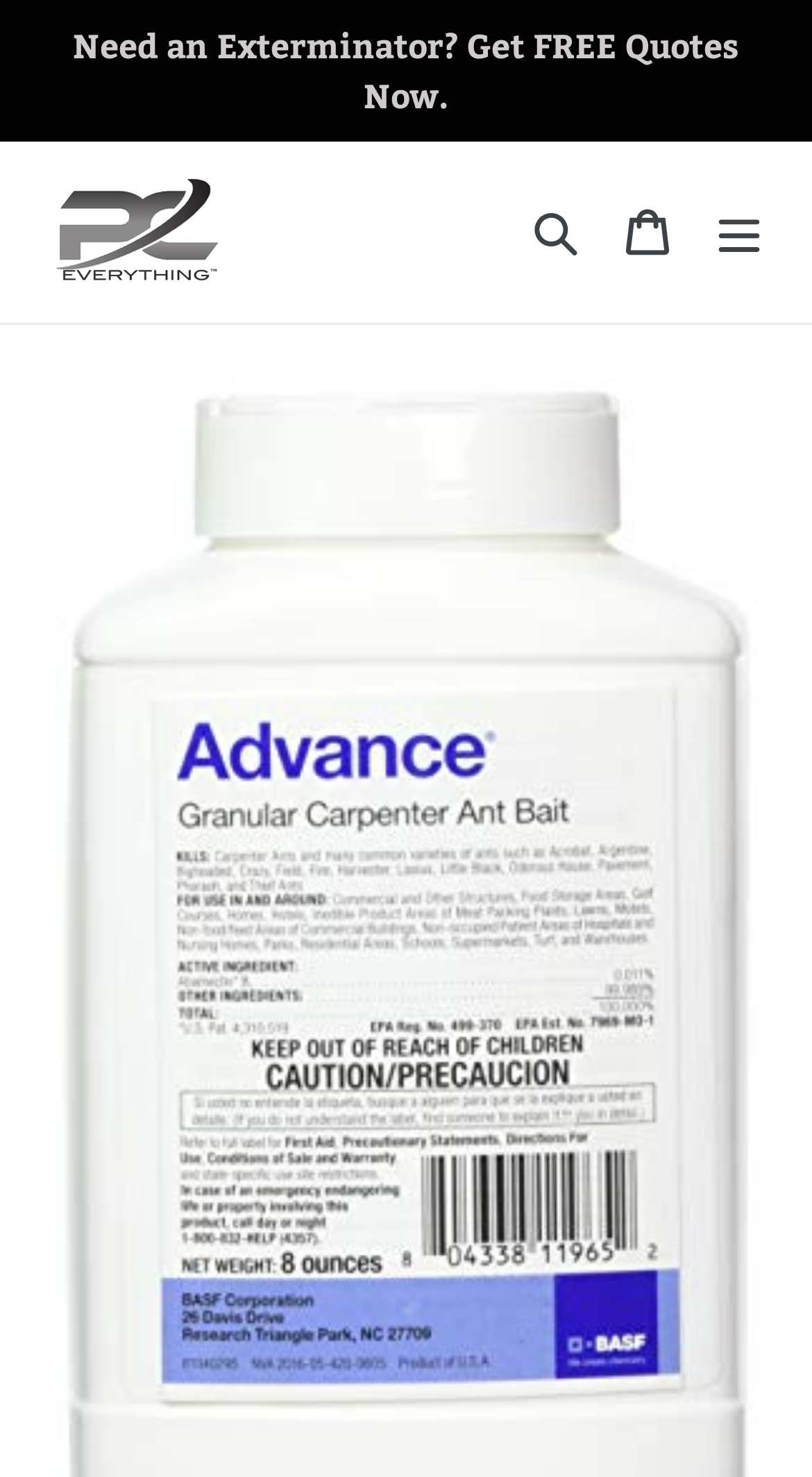Extract the bounding box coordinates for the UI element described by the text: "Cart". The coordinates should be in the form of [left, top, right, bottom] with values between 0 and 1.

[0.741, 0.126, 0.854, 0.188]